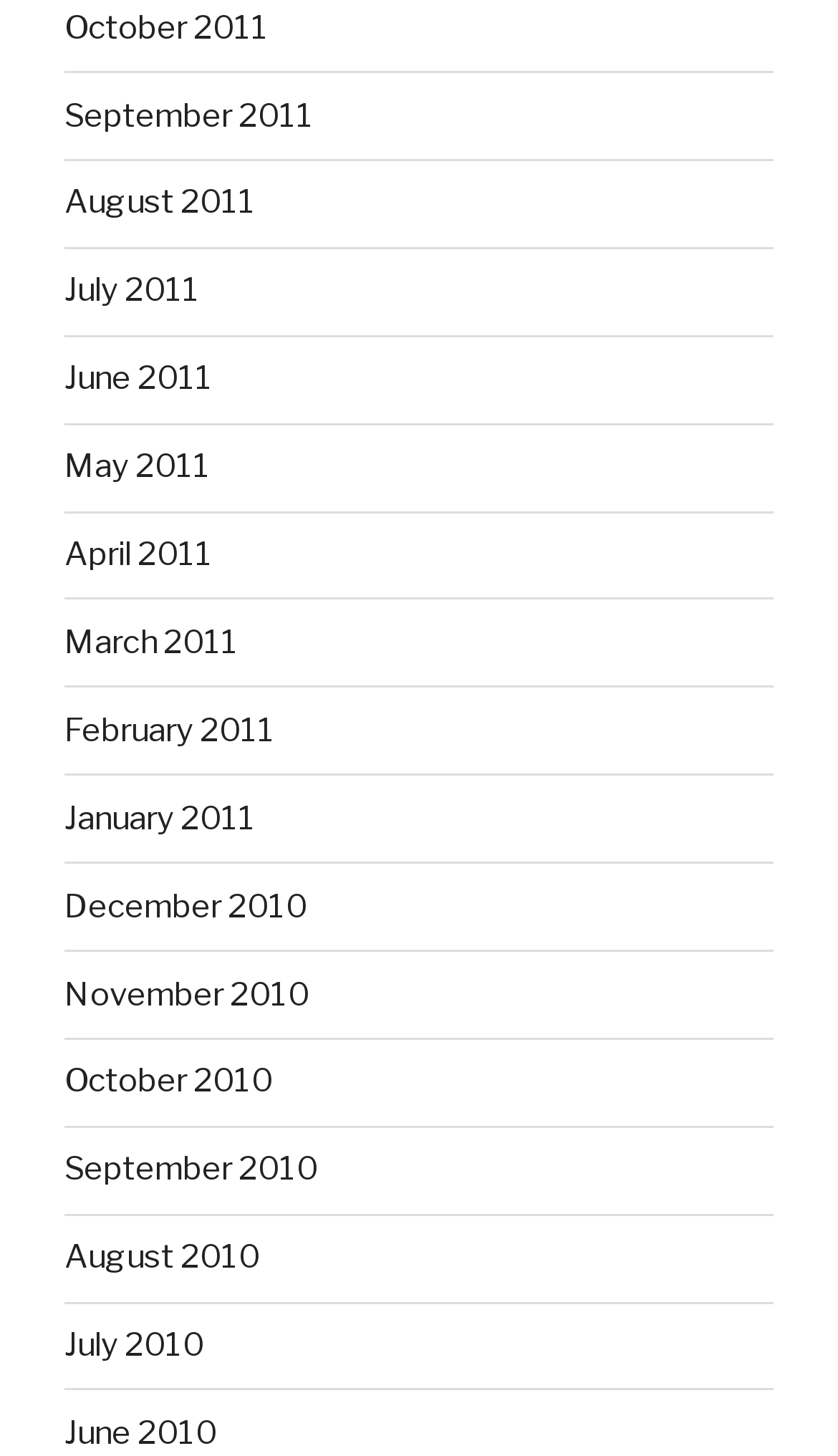Please provide a detailed answer to the question below by examining the image:
What is the latest month listed?

I examined the links on the webpage and found that the latest month listed is October 2011, which is the first link at the top.